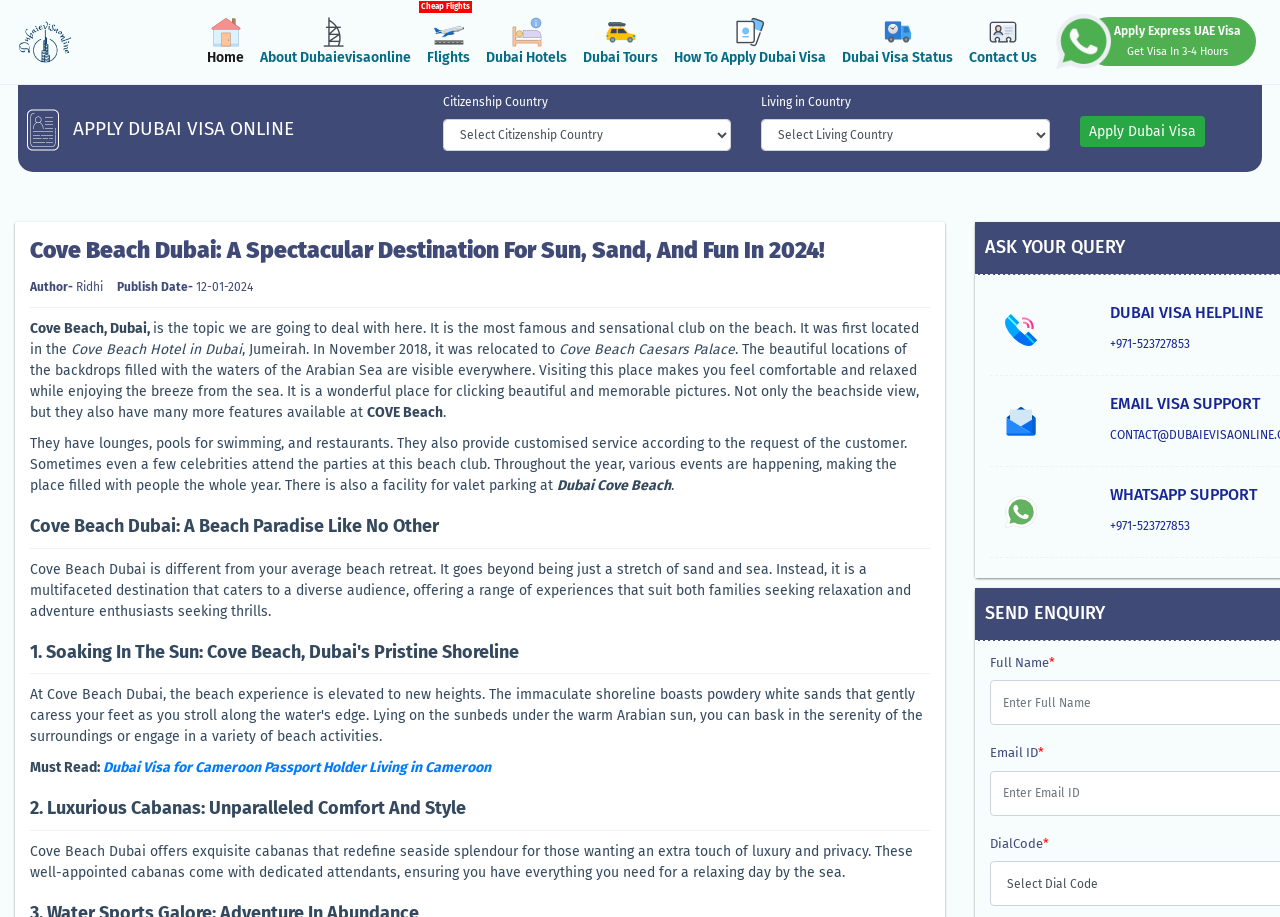Identify the bounding box coordinates necessary to click and complete the given instruction: "Select a country from the 'Citizenship Country' dropdown".

[0.346, 0.13, 0.571, 0.165]